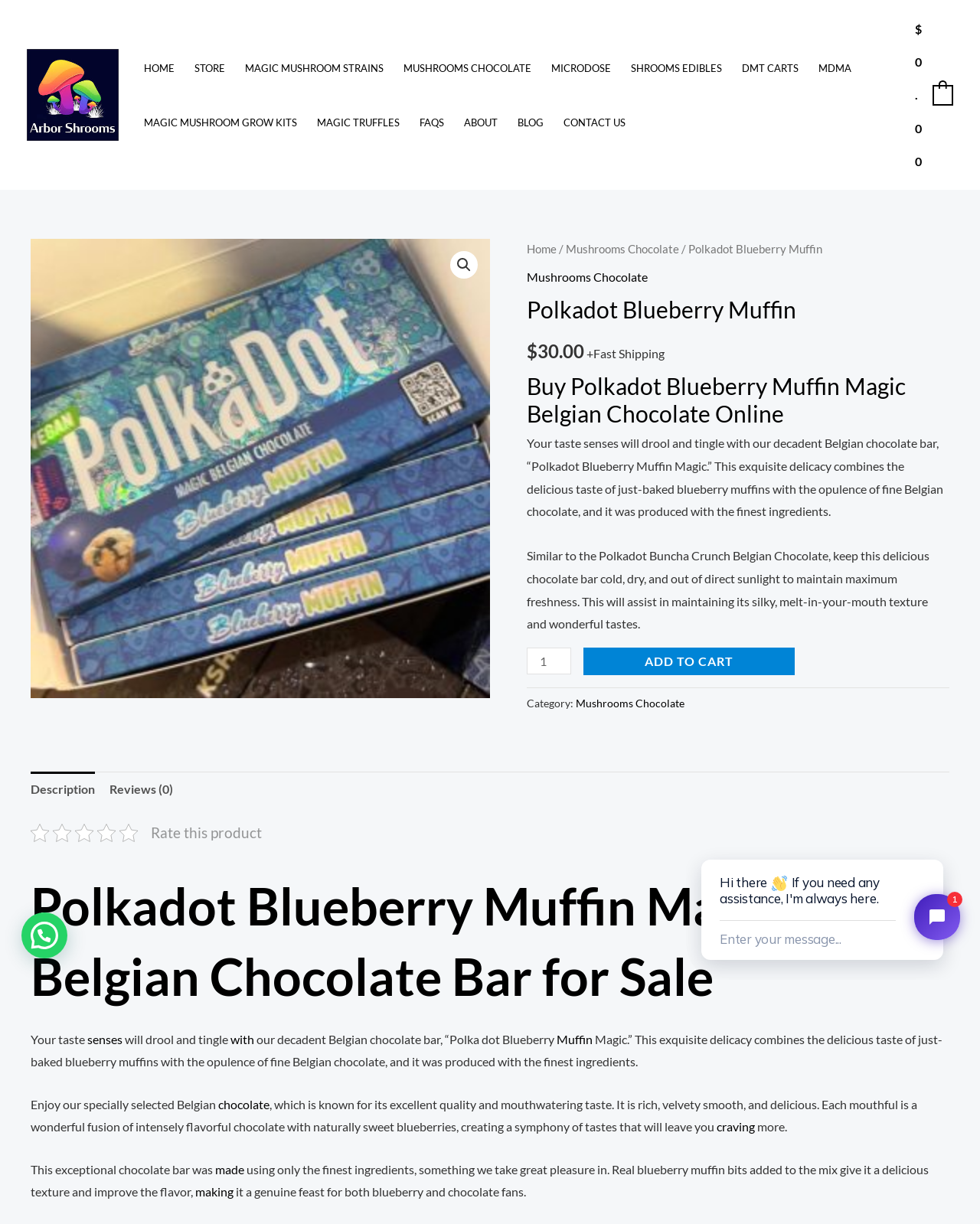Identify the bounding box coordinates of the clickable section necessary to follow the following instruction: "Search for products". The coordinates should be presented as four float numbers from 0 to 1, i.e., [left, top, right, bottom].

[0.459, 0.205, 0.488, 0.228]